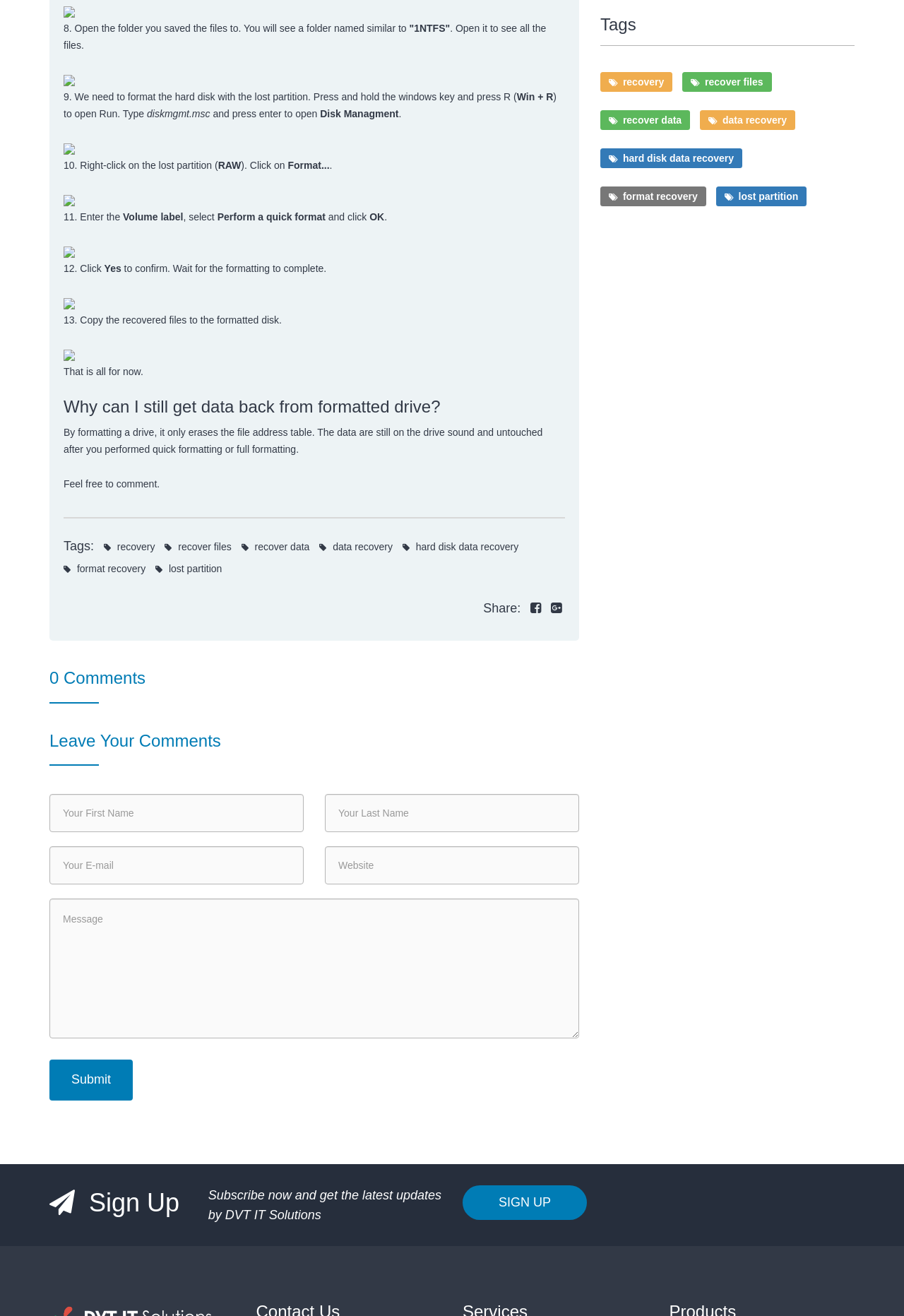How many steps are involved in recovering data from a formatted drive? Using the information from the screenshot, answer with a single word or phrase.

13